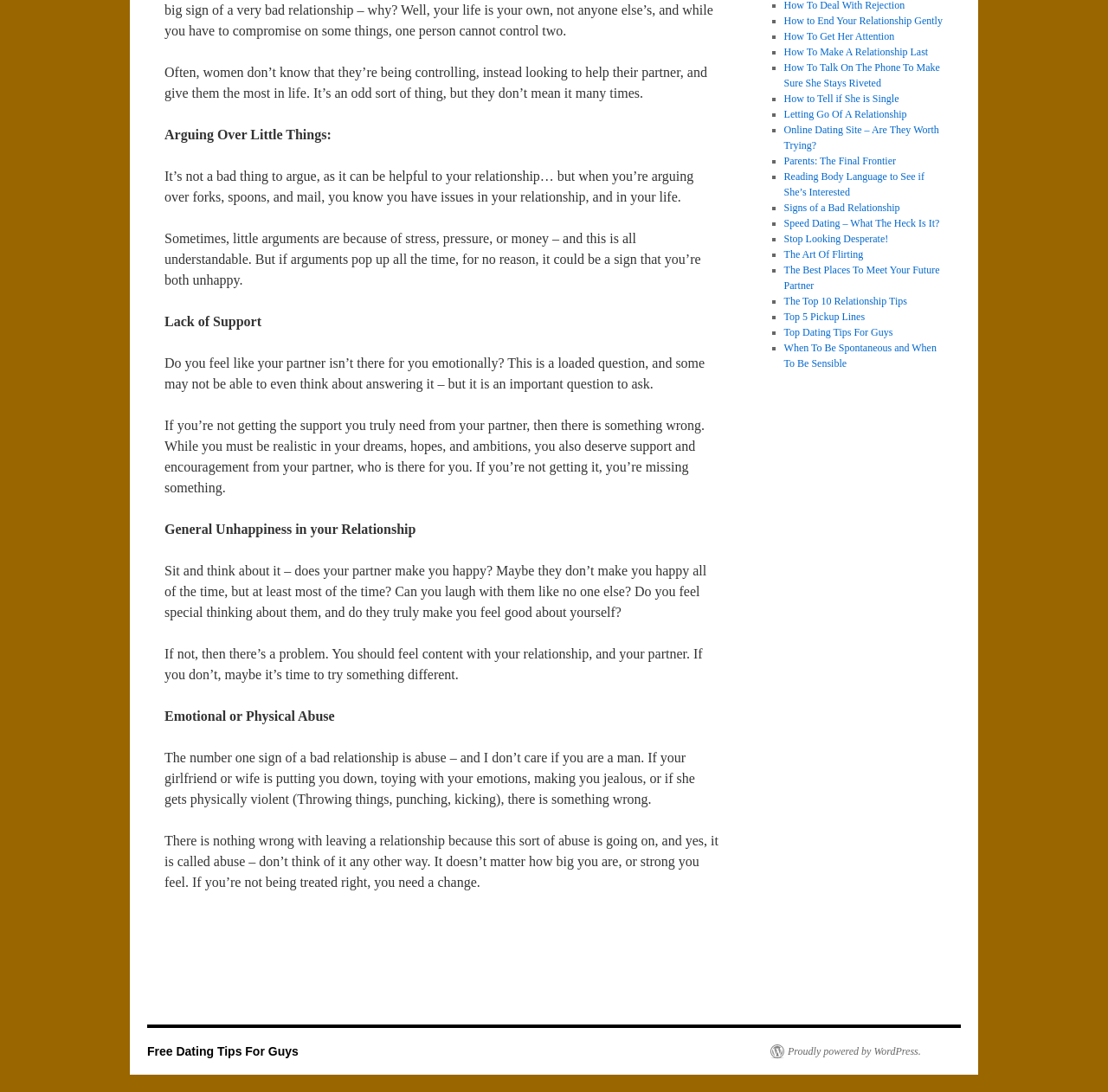Identify the bounding box coordinates for the UI element described as follows: English. Use the format (top-left x, top-left y, bottom-right x, bottom-right y) and ensure all values are floating point numbers between 0 and 1.

None